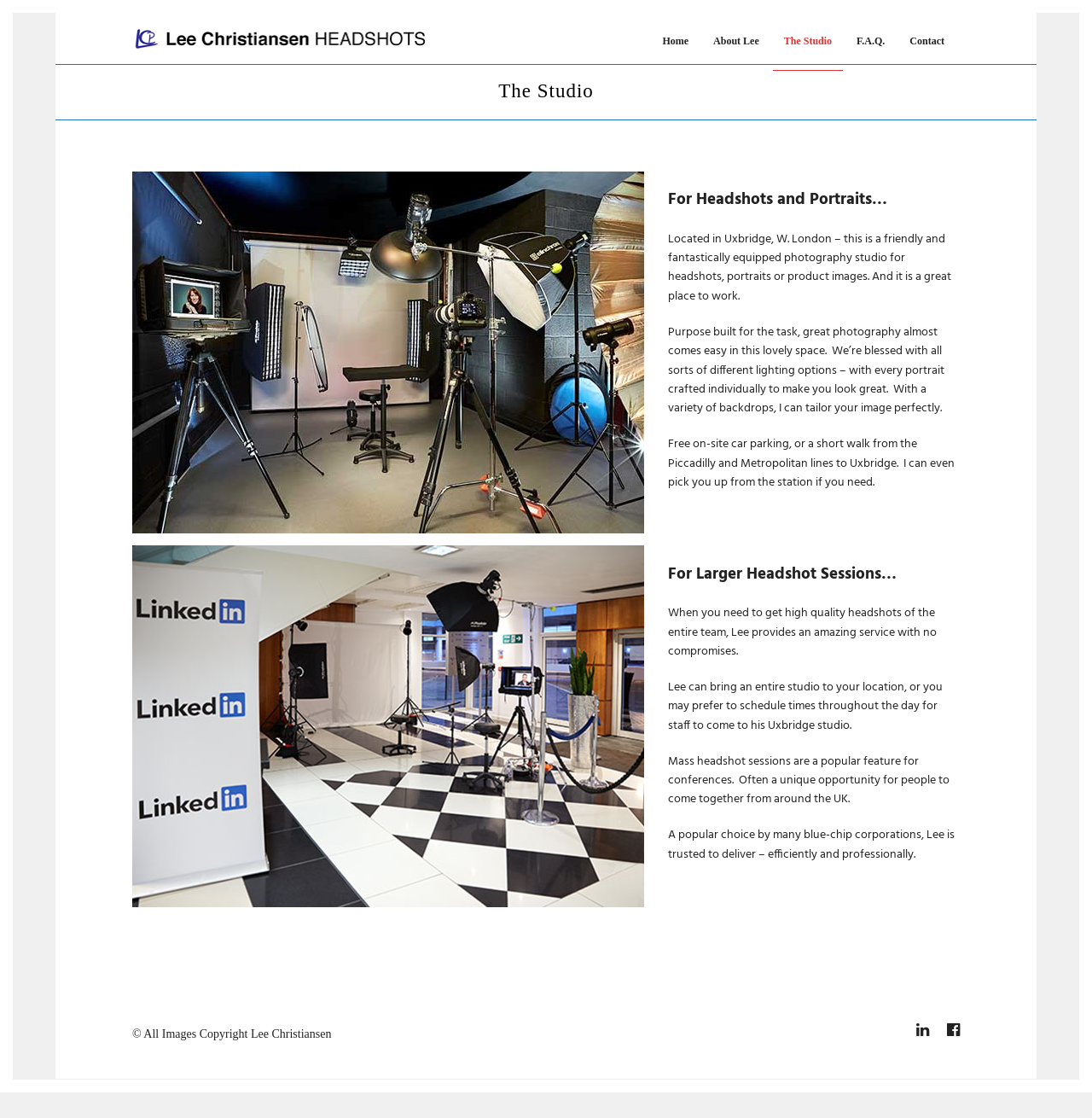Determine the bounding box coordinates for the clickable element required to fulfill the instruction: "View the 'Home' page". Provide the coordinates as four float numbers between 0 and 1, i.e., [left, top, right, bottom].

[0.596, 0.011, 0.641, 0.064]